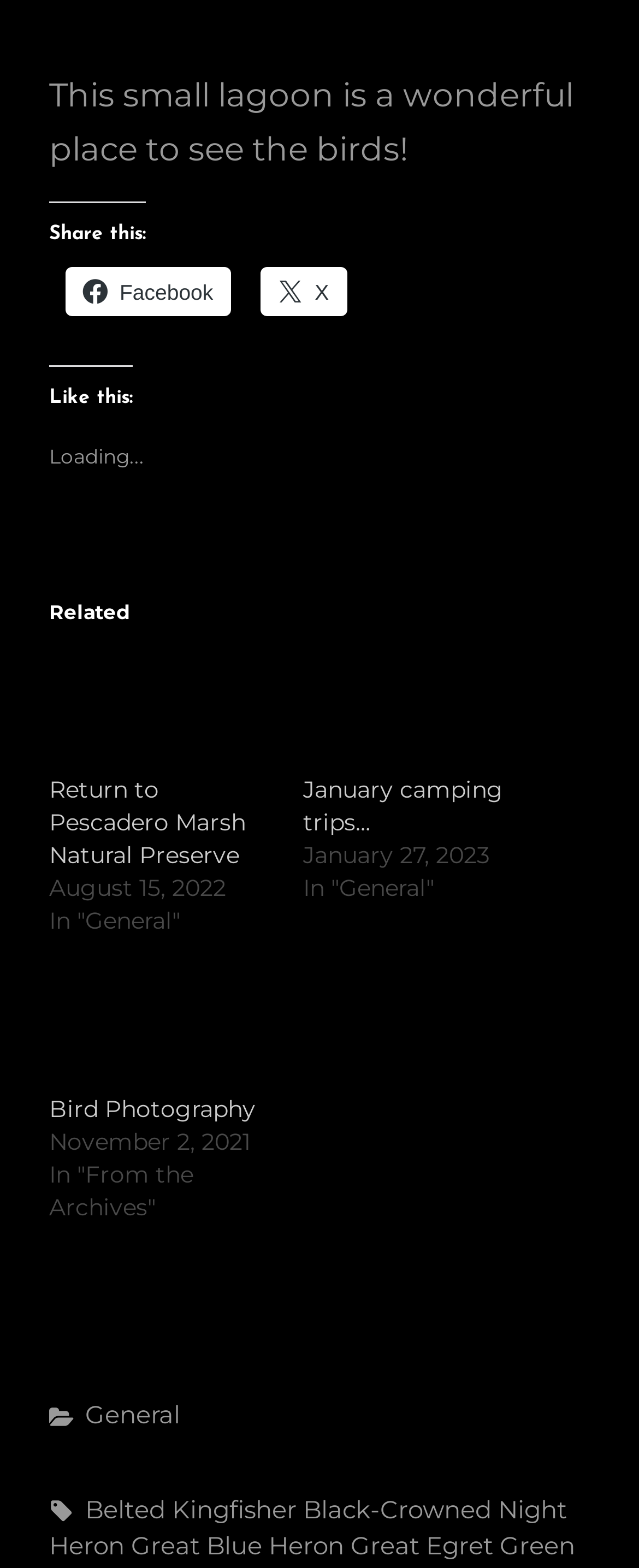Determine the bounding box for the UI element as described: "Belted Kingfisher". The coordinates should be represented as four float numbers between 0 and 1, formatted as [left, top, right, bottom].

[0.133, 0.952, 0.464, 0.972]